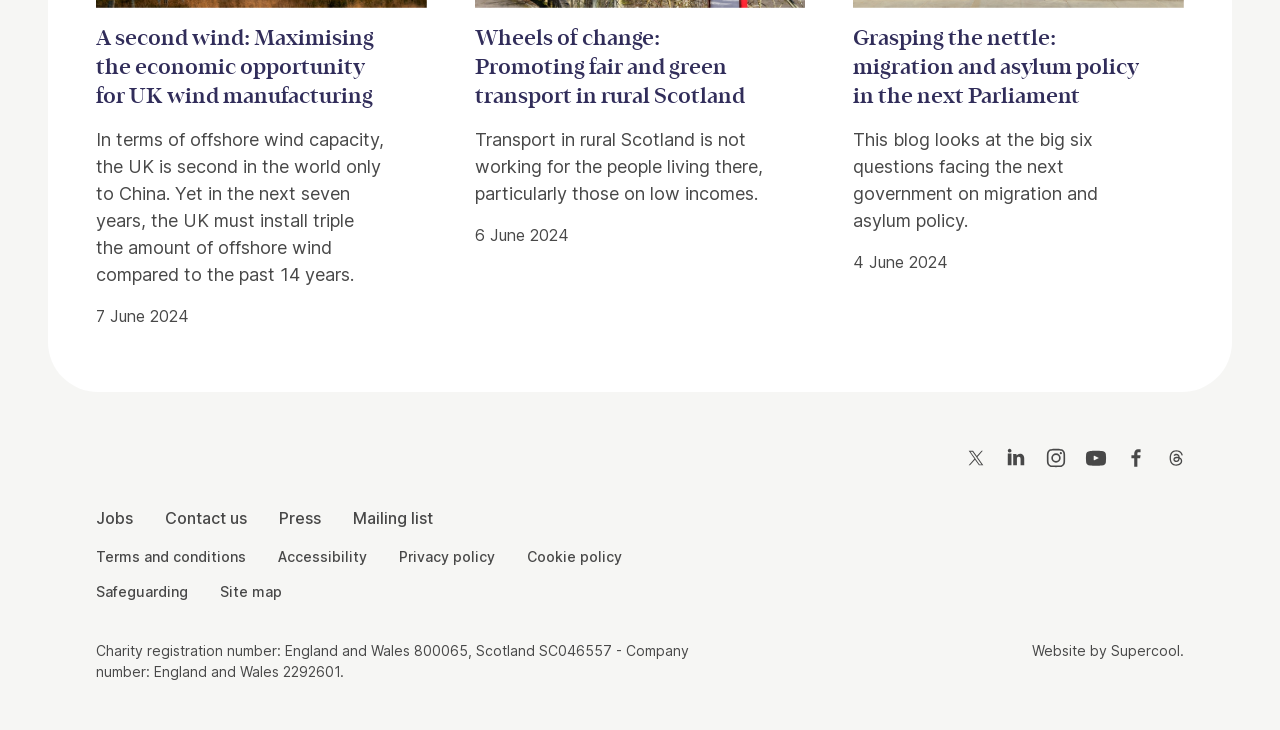Using the element description: "Accessibility", determine the bounding box coordinates. The coordinates should be in the format [left, top, right, bottom], with values between 0 and 1.

[0.217, 0.748, 0.287, 0.776]